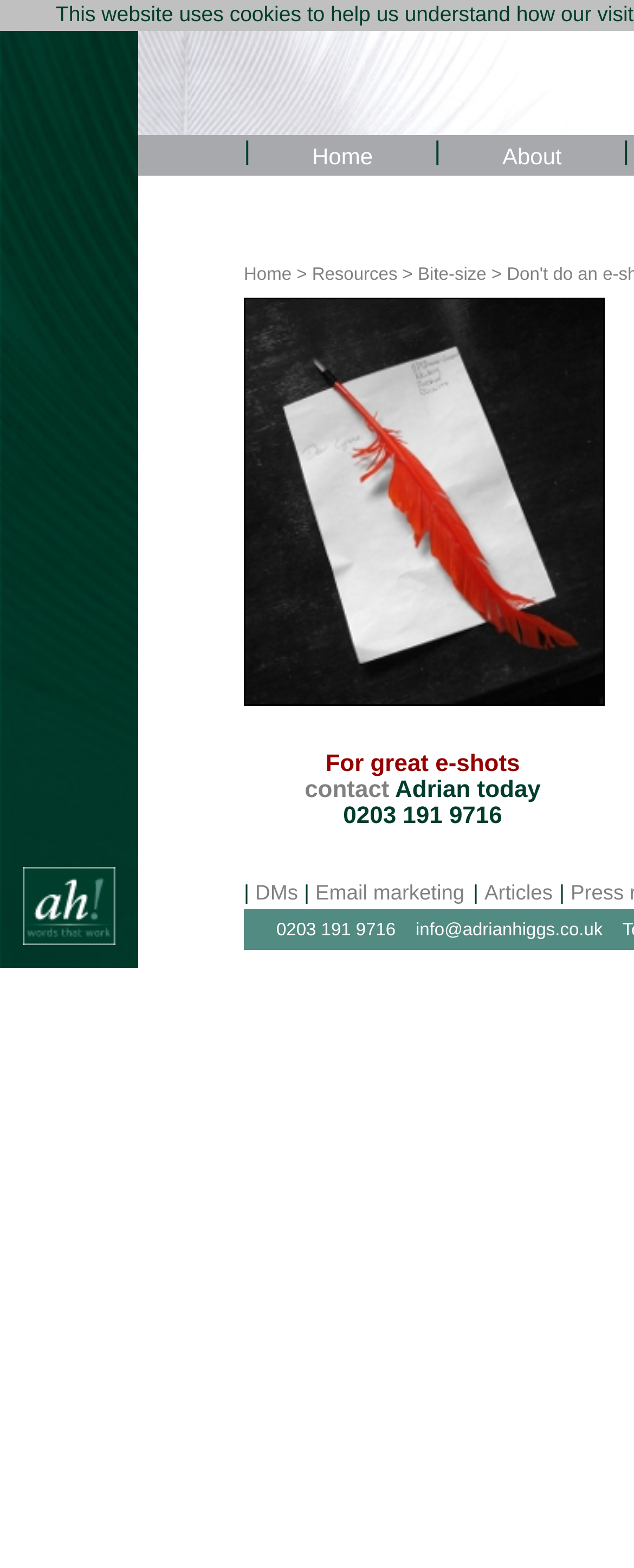What is the name of the copywriter?
Based on the screenshot, respond with a single word or phrase.

Adrian Higgs